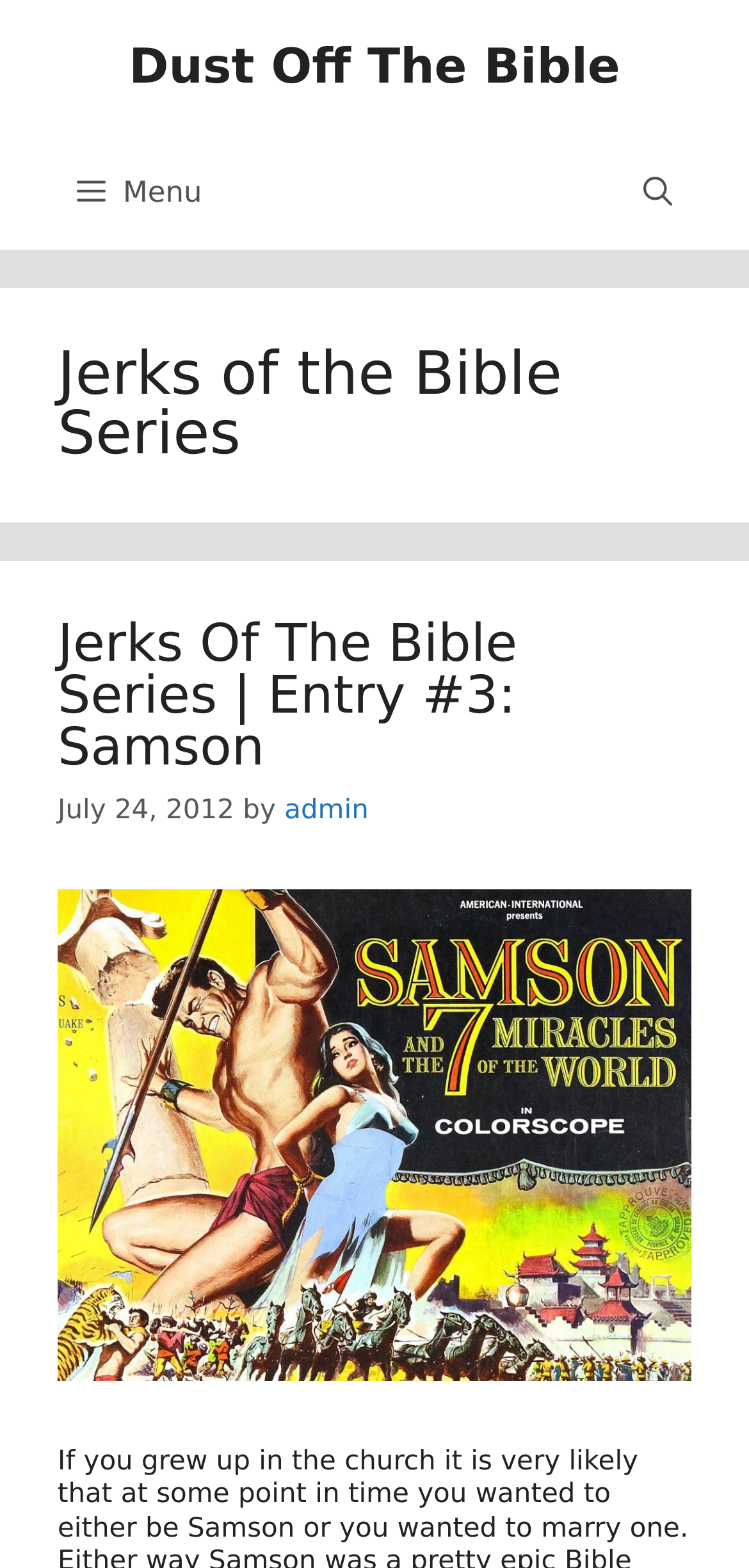Provide an in-depth description of the elements and layout of the webpage.

The webpage is focused on Christian entertainment, featuring a series of articles and content related to the Bible. At the top of the page, there is a banner with the site's name, "Dust Off The Bible", taking up the full width of the page. Below the banner, a primary navigation menu is located, with a "Menu" button on the left and a "Search Bar" link on the right.

The main content of the page is divided into sections, with a heading "Jerks of the Bible Series" at the top. Below this heading, there is a subheading "Jerks Of The Bible Series | Entry #3: Samson", which is also a link. This section contains a timestamp "July 24, 2012" and an author credit "by admin". 

To the right of the timestamp and author credit, there is an image related to Samson and the seven miracles of the world. At the bottom of this section, there is another link "samson_and_seven_miracles_of_world". The overall layout of the page is organized, with clear headings and concise text, making it easy to navigate and read.